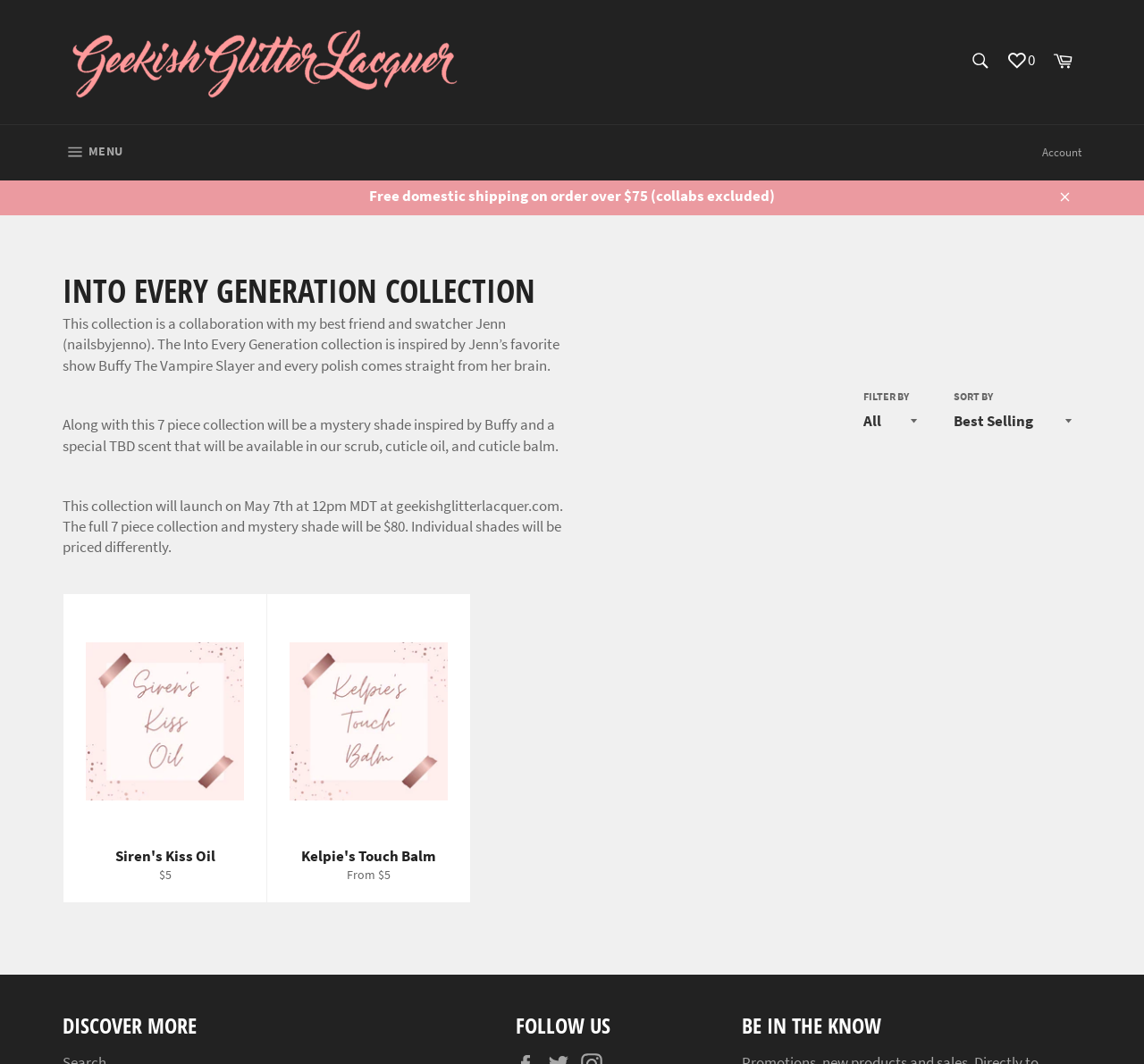Answer the question in one word or a short phrase:
What is the inspiration behind the collection?

Buffy The Vampire Slayer